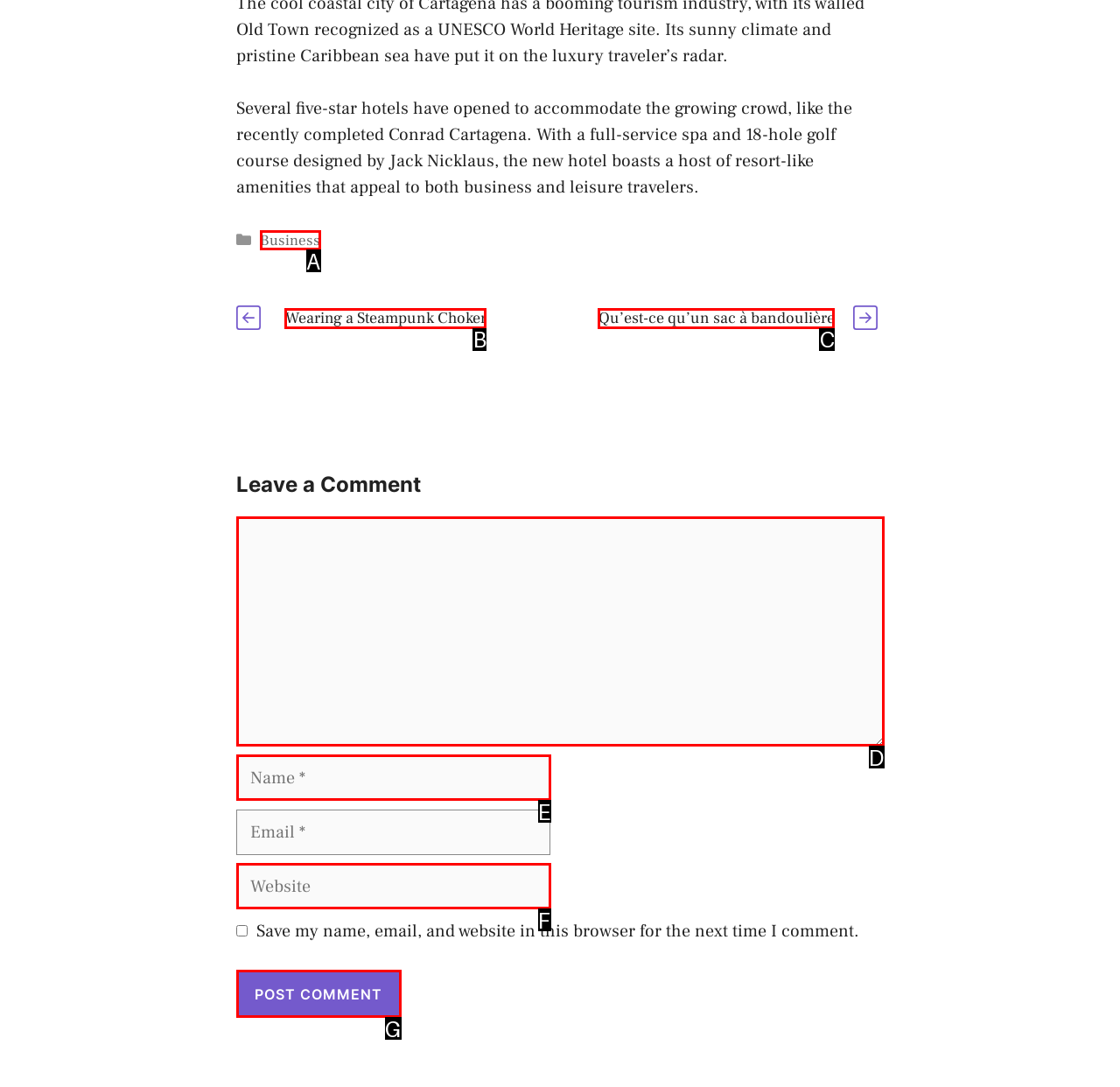Which HTML element among the options matches this description: Wearing a Steampunk Choker? Answer with the letter representing your choice.

B